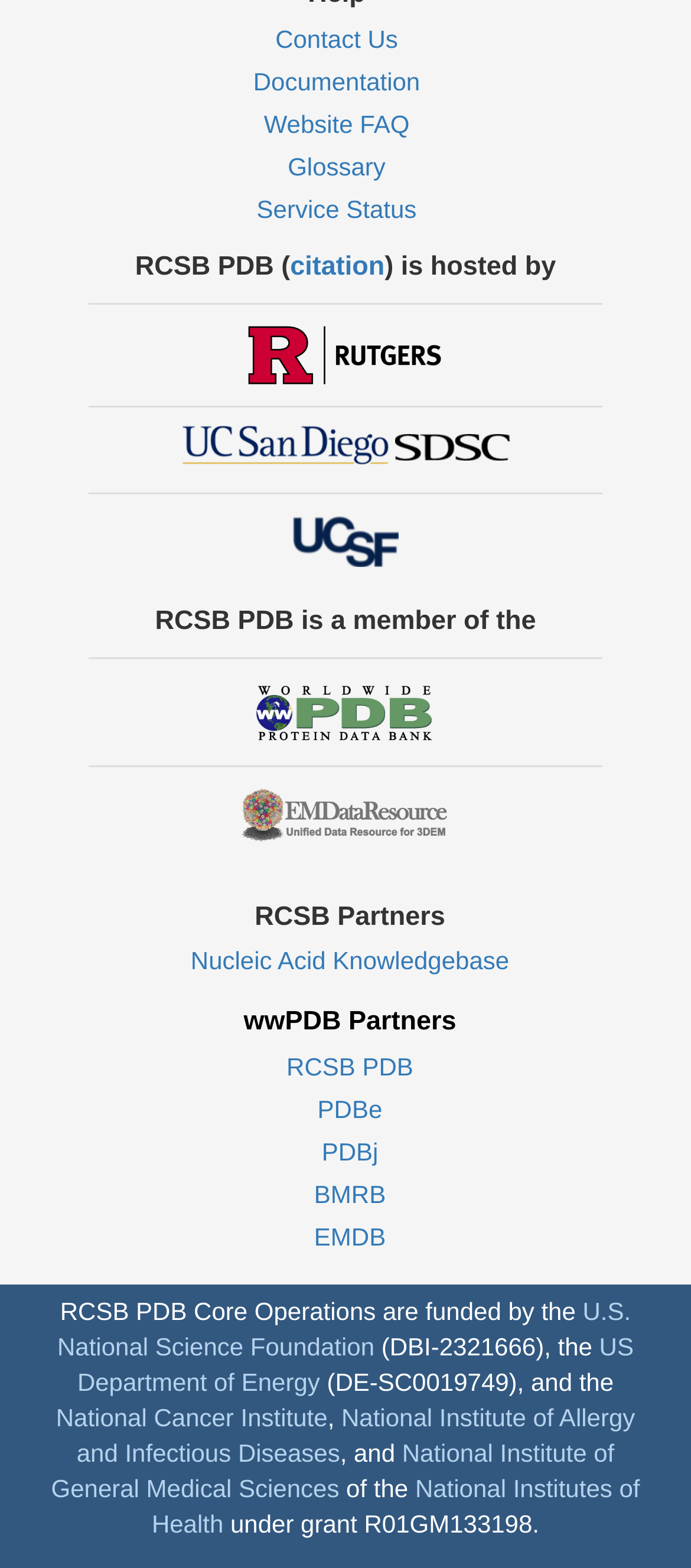Please identify the bounding box coordinates of the area I need to click to accomplish the following instruction: "Contact us".

[0.398, 0.016, 0.576, 0.034]